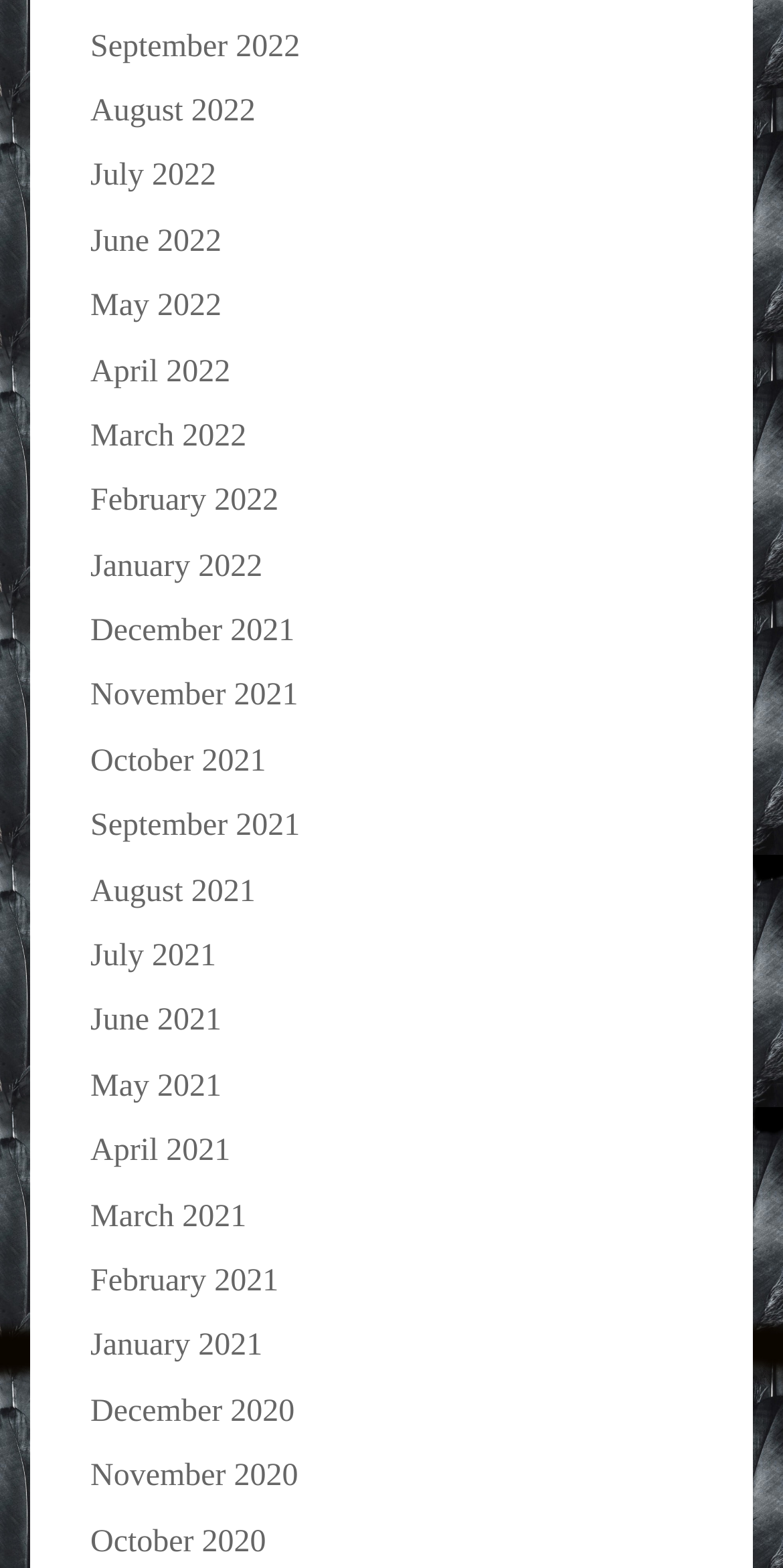Locate the UI element described by May 2021 in the provided webpage screenshot. Return the bounding box coordinates in the format (top-left x, top-left y, bottom-right x, bottom-right y), ensuring all values are between 0 and 1.

[0.115, 0.682, 0.283, 0.704]